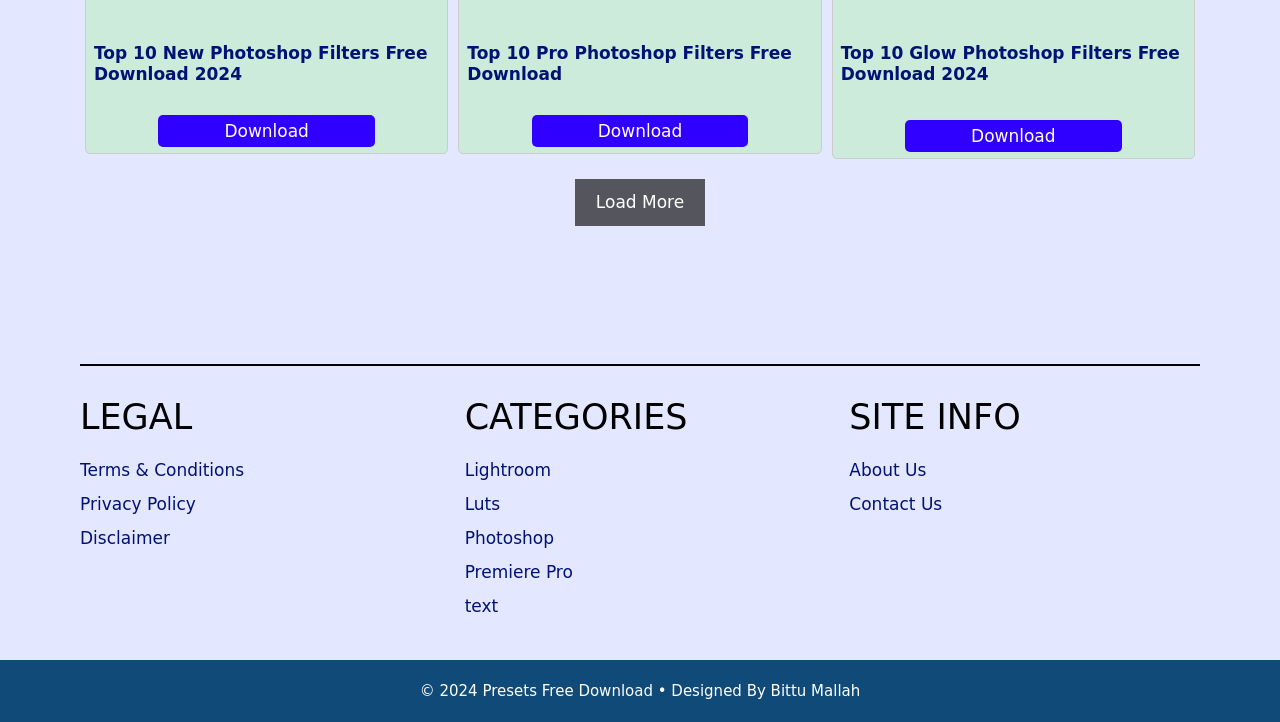Identify the bounding box coordinates of the region that should be clicked to execute the following instruction: "Download Top 10 New Photoshop Filters".

[0.124, 0.159, 0.293, 0.204]